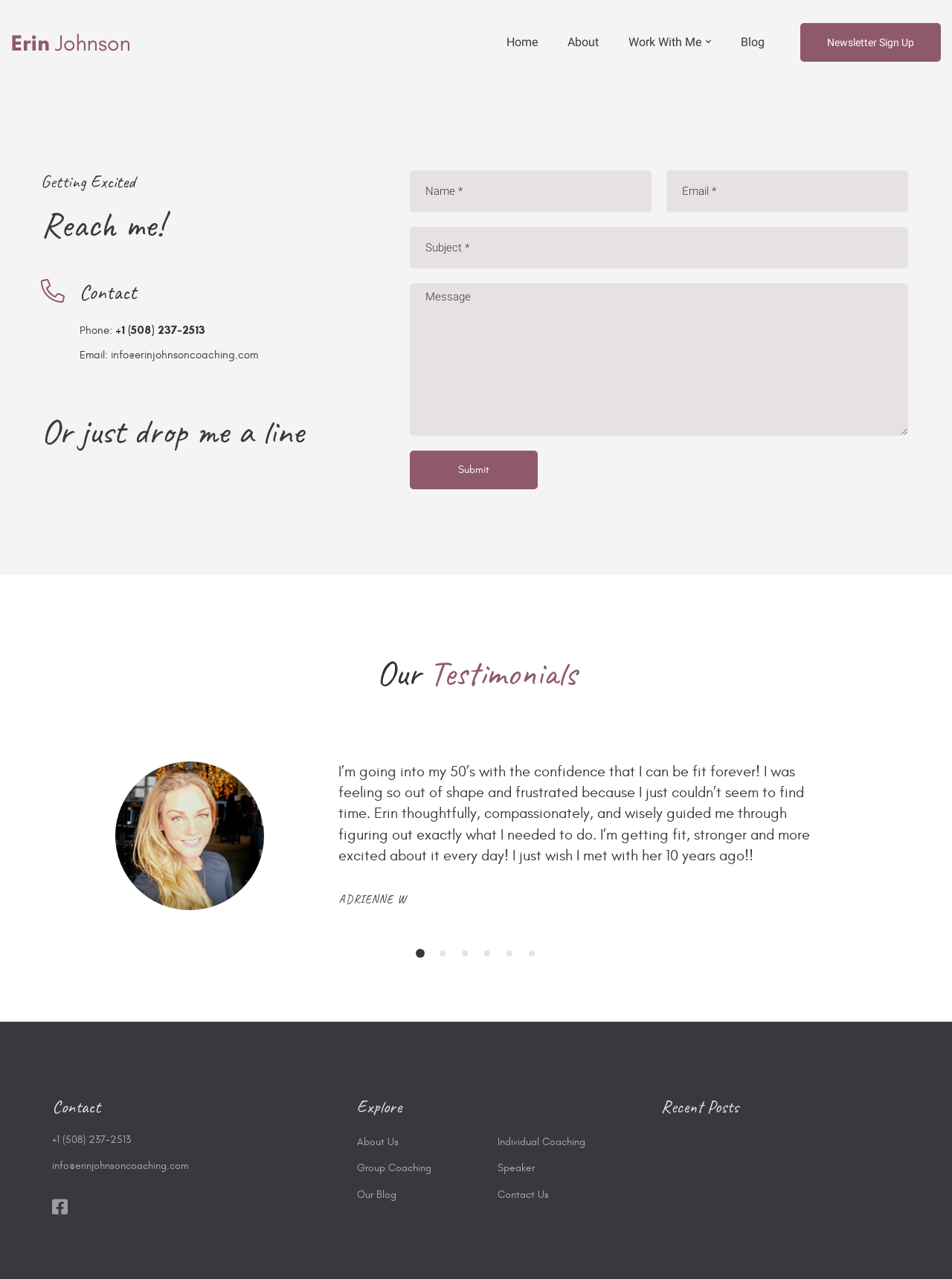Using the format (top-left x, top-left y, bottom-right x, bottom-right y), and given the element description, identify the bounding box coordinates within the screenshot: Newsletter Sign Up

[0.841, 0.018, 0.988, 0.048]